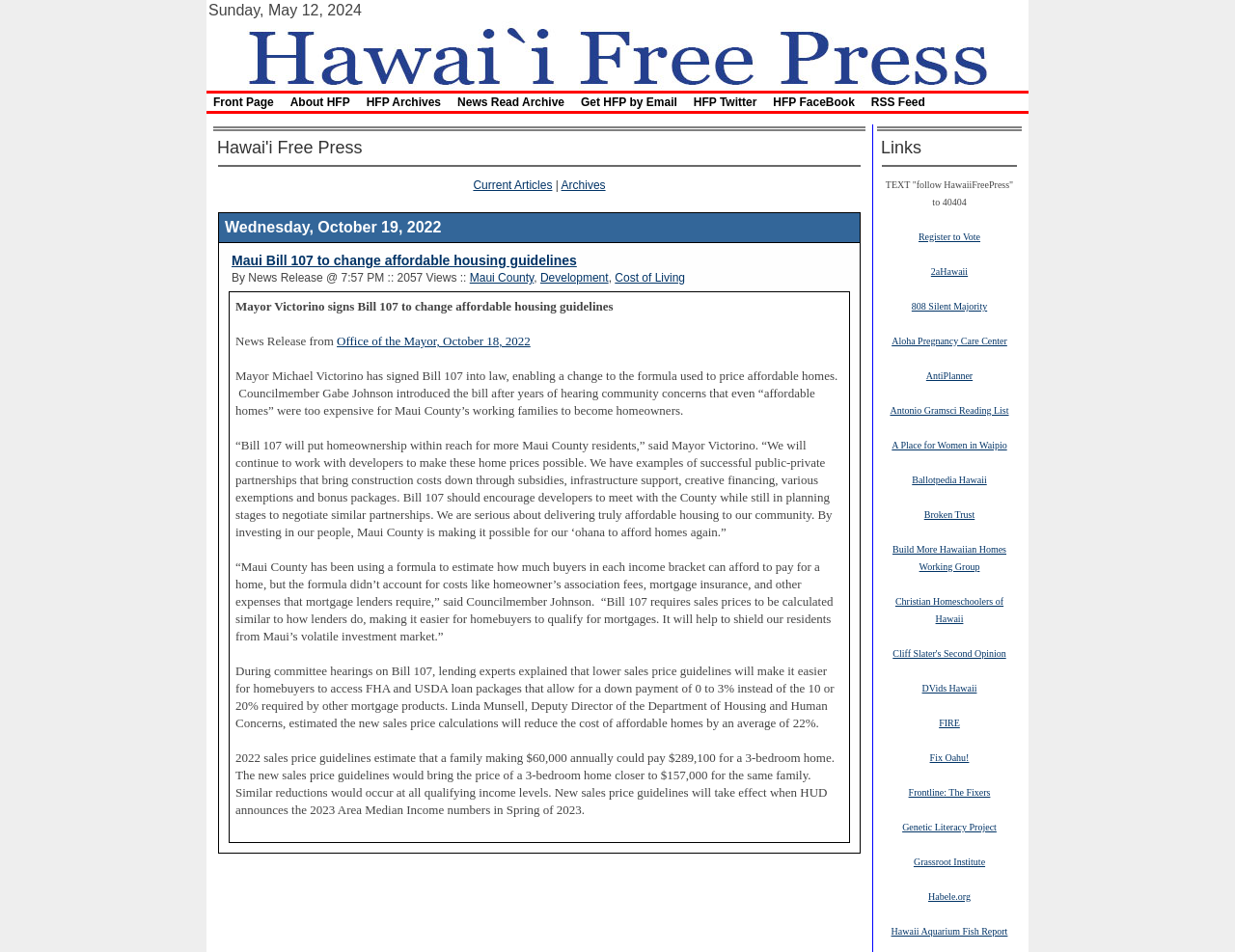Offer a meticulous caption that includes all visible features of the webpage.

The webpage is a news article from Hawaii Free Press, with a title "Maui Bill 107 to change affordable housing guidelines". At the top, there is a navigation bar with links to the front page, about HFPHFP archives, news, and other sections. Below the navigation bar, there is a table with two columns, one containing the date "Sunday, May 12, 2024" and the other containing the Hawaii Free Press logo and a link to the front page.

The main content of the webpage is a news article about Maui Bill 107, which aims to change the formula used to price affordable homes. The article is divided into two sections: a brief summary and a longer, more detailed section. The summary section has a title "Maui Bill 107 to change affordable housing guidelines" and a brief description of the bill. The detailed section has a title "Mayor Victorino signs Bill 107 to change affordable housing guidelines" and provides more information about the bill, including quotes from Mayor Victorino and Councilmember Gabe Johnson.

To the right of the main content, there is a sidebar with links to various websites and organizations, including government agencies, non-profit organizations, and advocacy groups. The links are organized into categories, such as "Government", "Non-Profit", and "Advocacy".